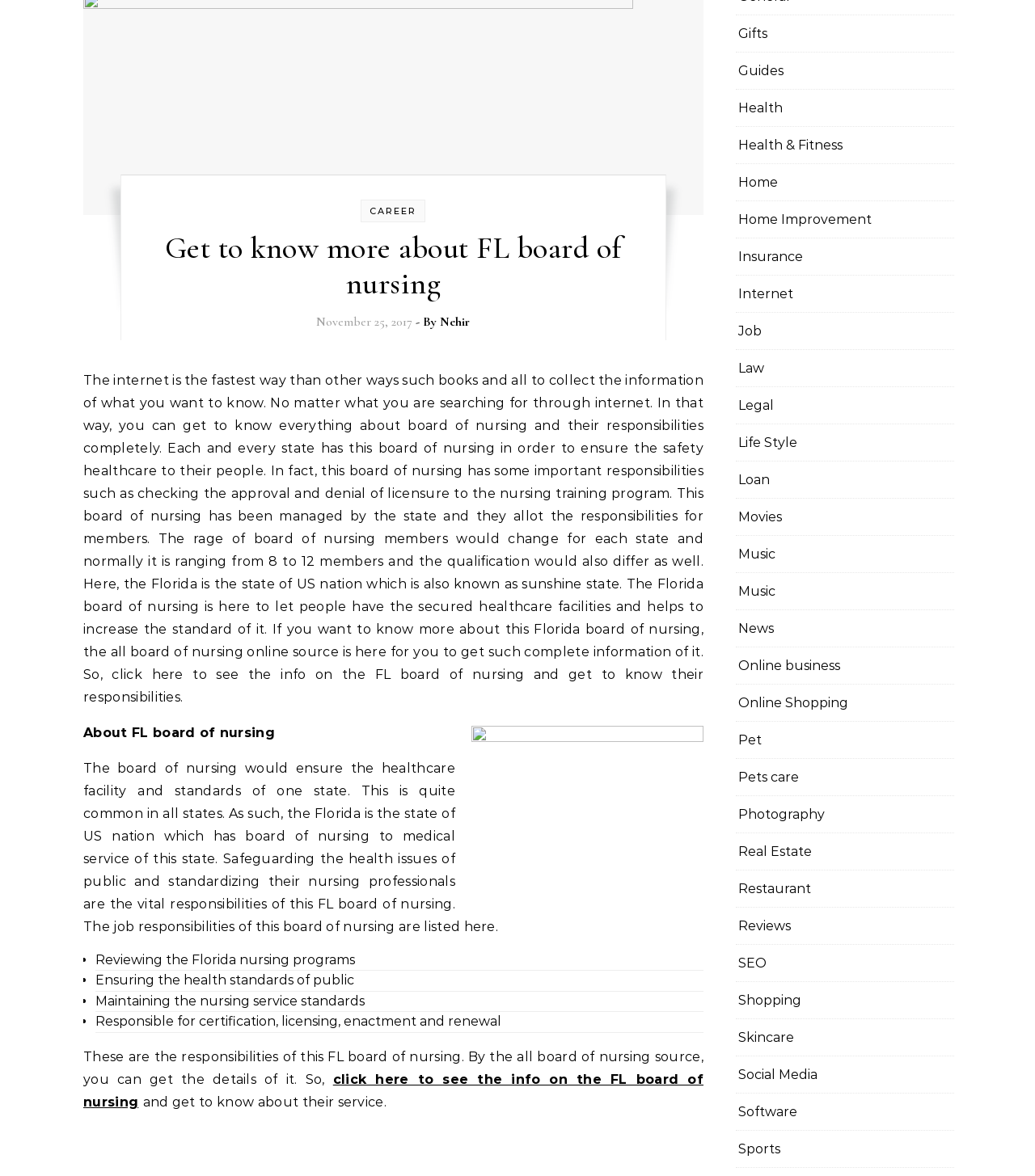Reply to the question with a single word or phrase:
Who wrote the article on the FL board of nursing?

Nehir